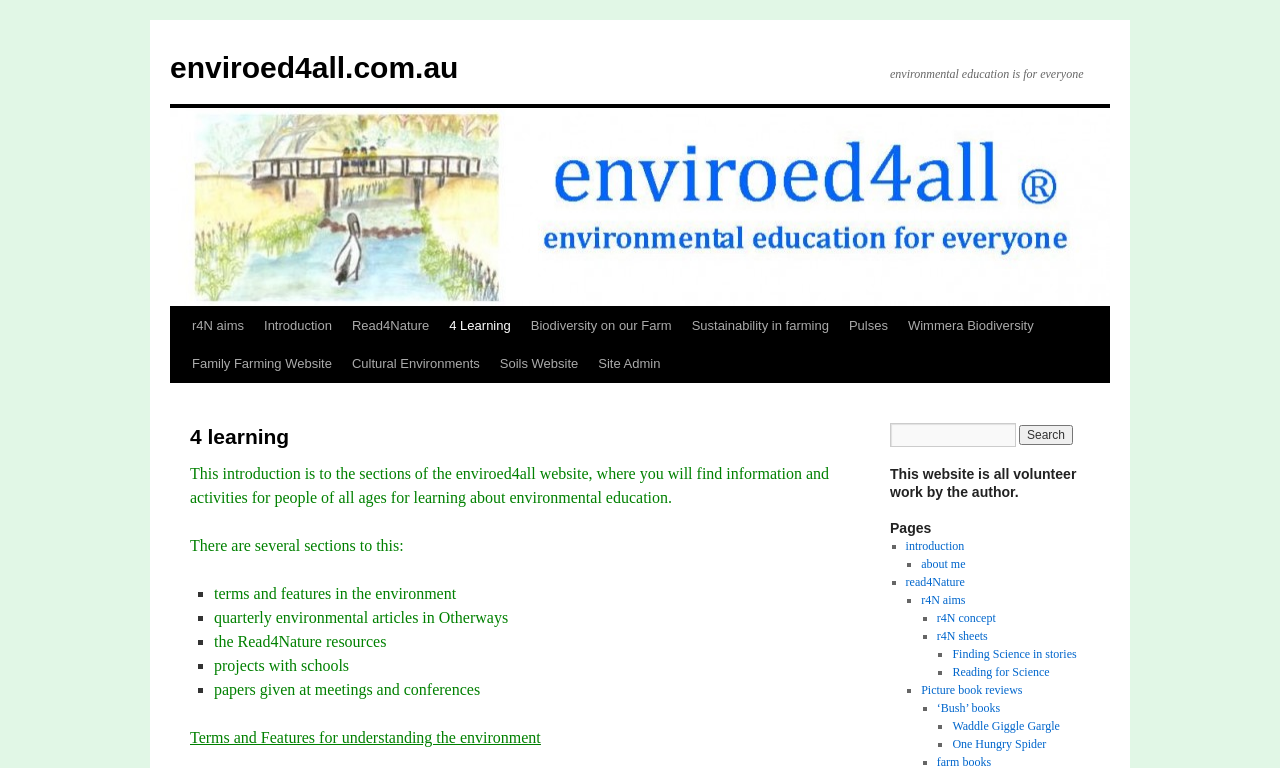What is the purpose of the Read4Nature resources?
Based on the image, give a concise answer in the form of a single word or short phrase.

Not specified